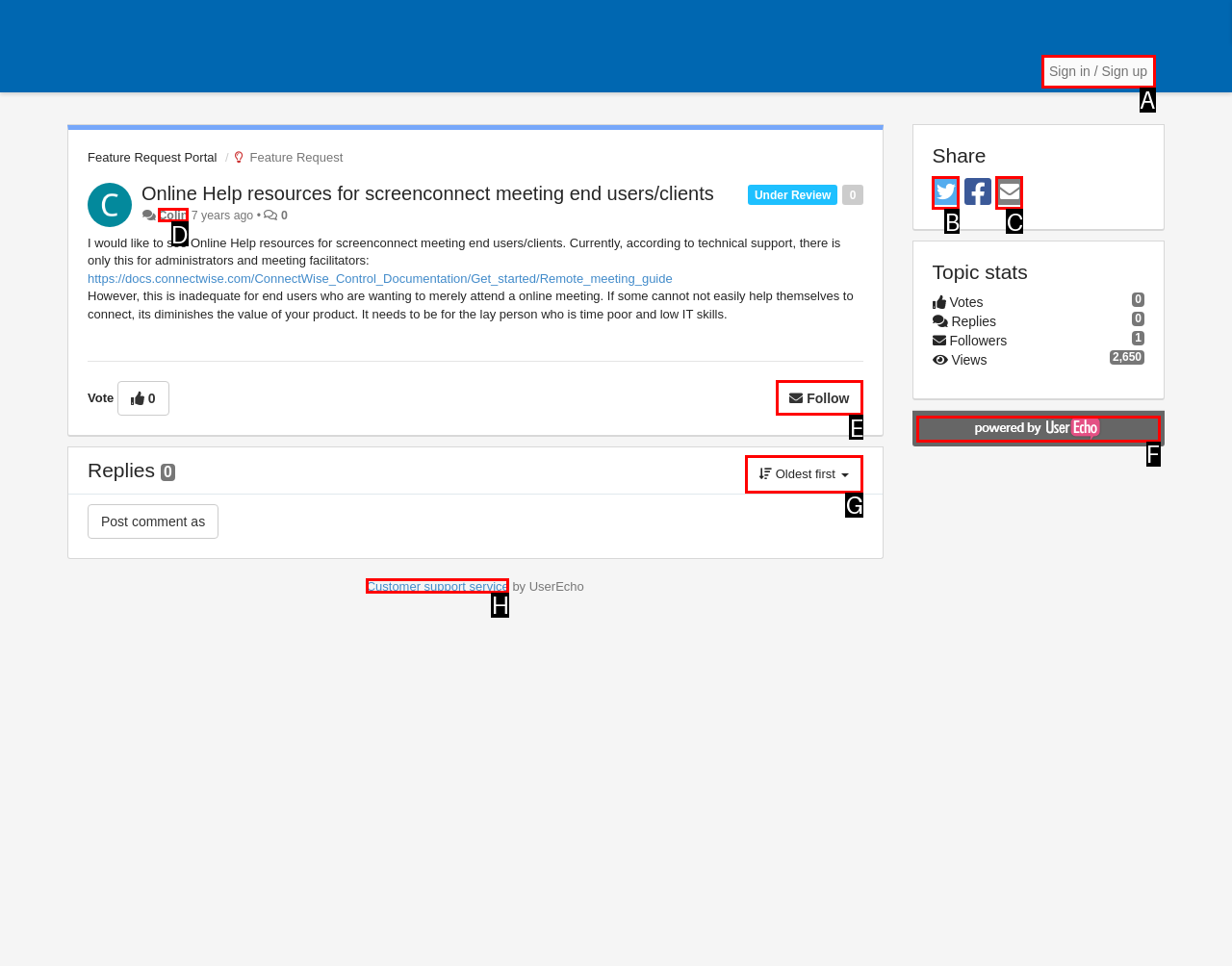Identify the HTML element that best fits the description: alt="Powered by UserEcho". Respond with the letter of the corresponding element.

F